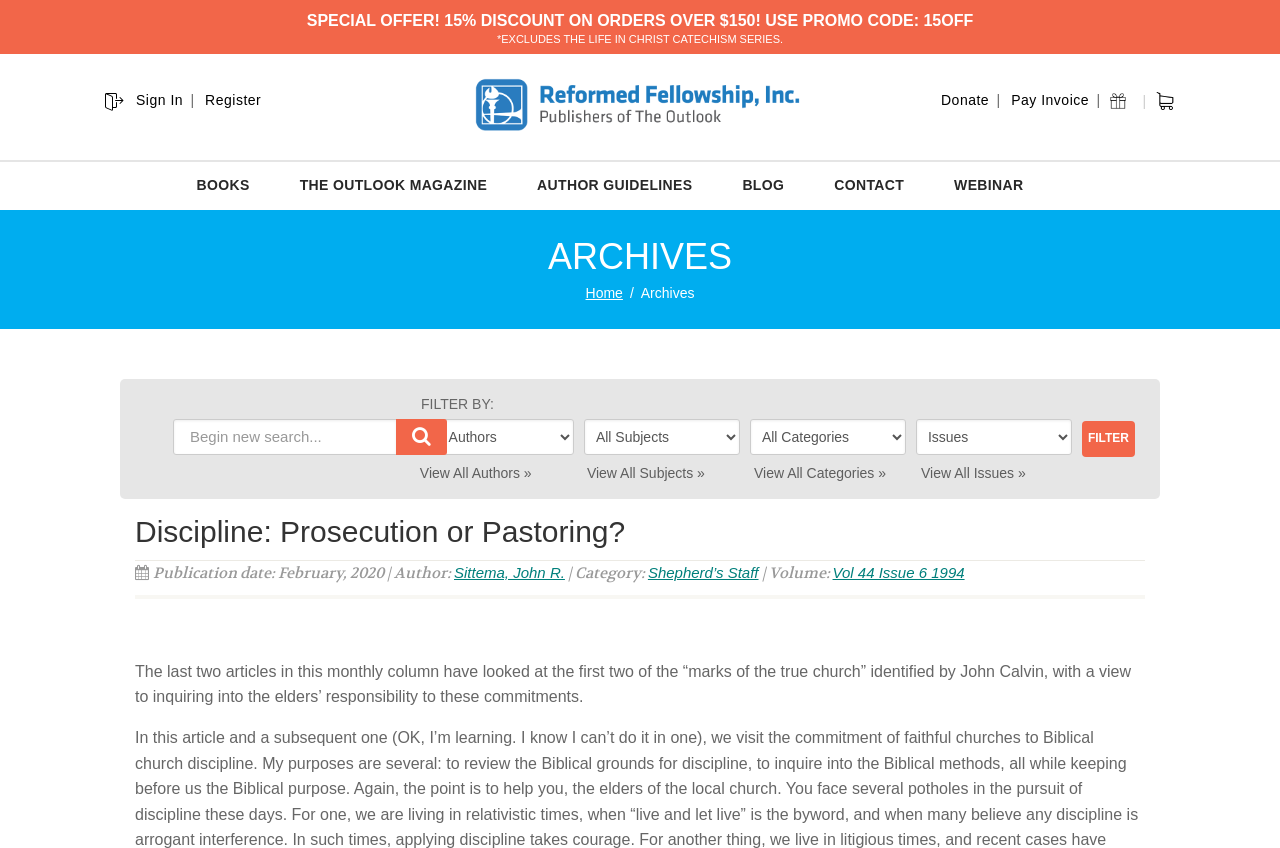Identify the bounding box coordinates of the clickable region required to complete the instruction: "Sign in to the website". The coordinates should be given as four float numbers within the range of 0 and 1, i.e., [left, top, right, bottom].

[0.098, 0.108, 0.152, 0.127]